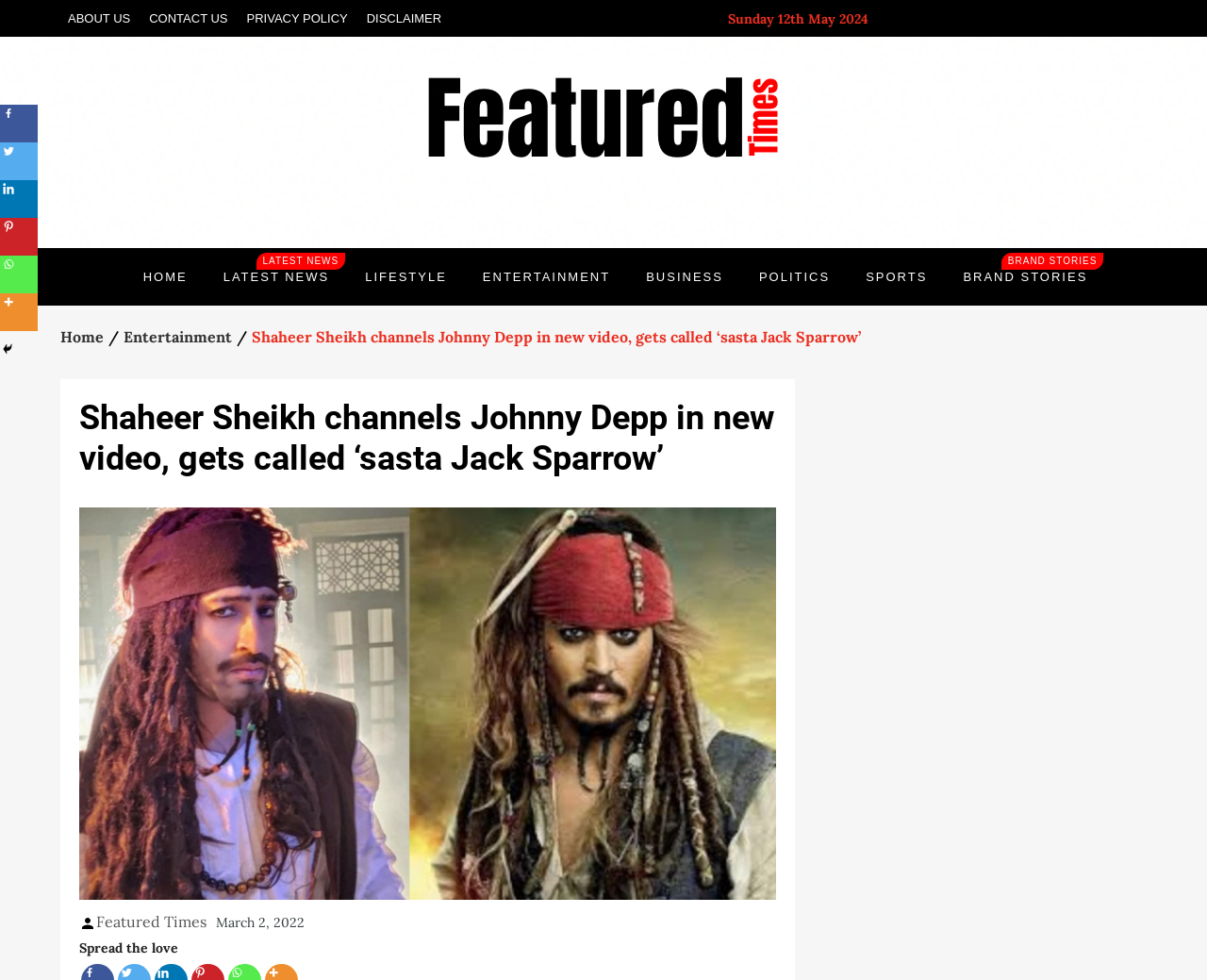How many social media links are available?
Please provide a full and detailed response to the question.

I found the social media links by looking at the bottom of the webpage, which shows links to Facebook, Twitter, Linkedin, Pinterest, Whatsapp, and More.